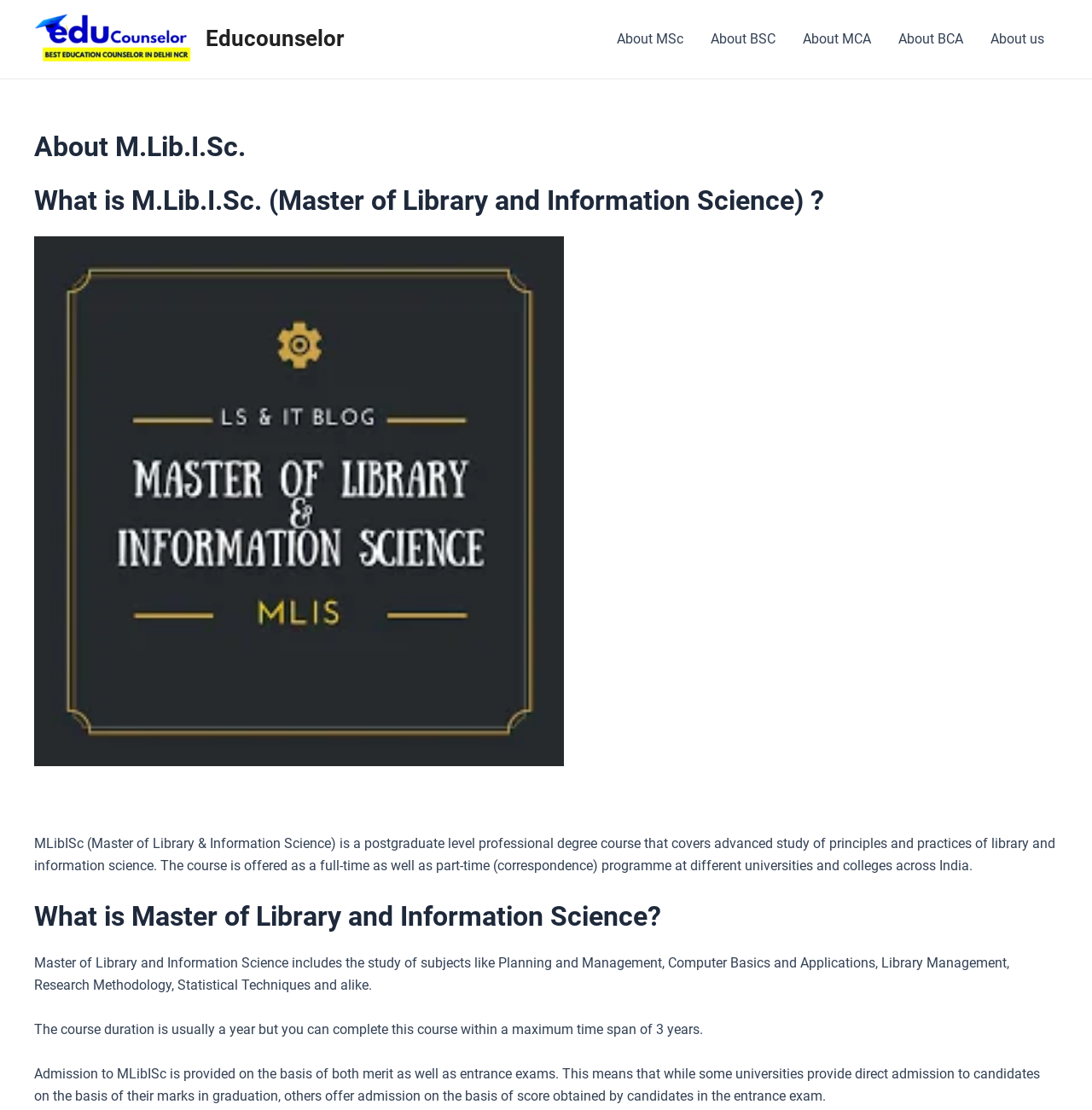Offer an extensive depiction of the webpage and its key elements.

The webpage is about Master of Library and Information Science (M.Lib.I.Sc.), a postgraduate degree course. At the top left, there is a link to "Educounselor" accompanied by an image with the same name. Below this, there is a navigation menu with links to other pages, including "About MSc", "About BSC", "About MCA", "About BCA", and "About us".

The main content of the page is divided into sections, each with a heading. The first heading is "About M.Lib.I.Sc." followed by a brief introduction to the course, which is a professional degree that covers advanced study of principles and practices of library and information science. This section also mentions that the course is offered as a full-time and part-time programme at different universities and colleges across India.

Below this, there is a section with the heading "What is Master of Library and Information Science?" which lists the subjects included in the course, such as Planning and Management, Computer Basics and Applications, Library Management, Research Methodology, and Statistical Techniques.

Further down, there is a section that provides information about the course duration, which is usually one year but can be completed within a maximum of three years. The final section explains the admission process, which is based on both merit and entrance exams, with some universities providing direct admission and others offering admission based on the score obtained in the entrance exam.